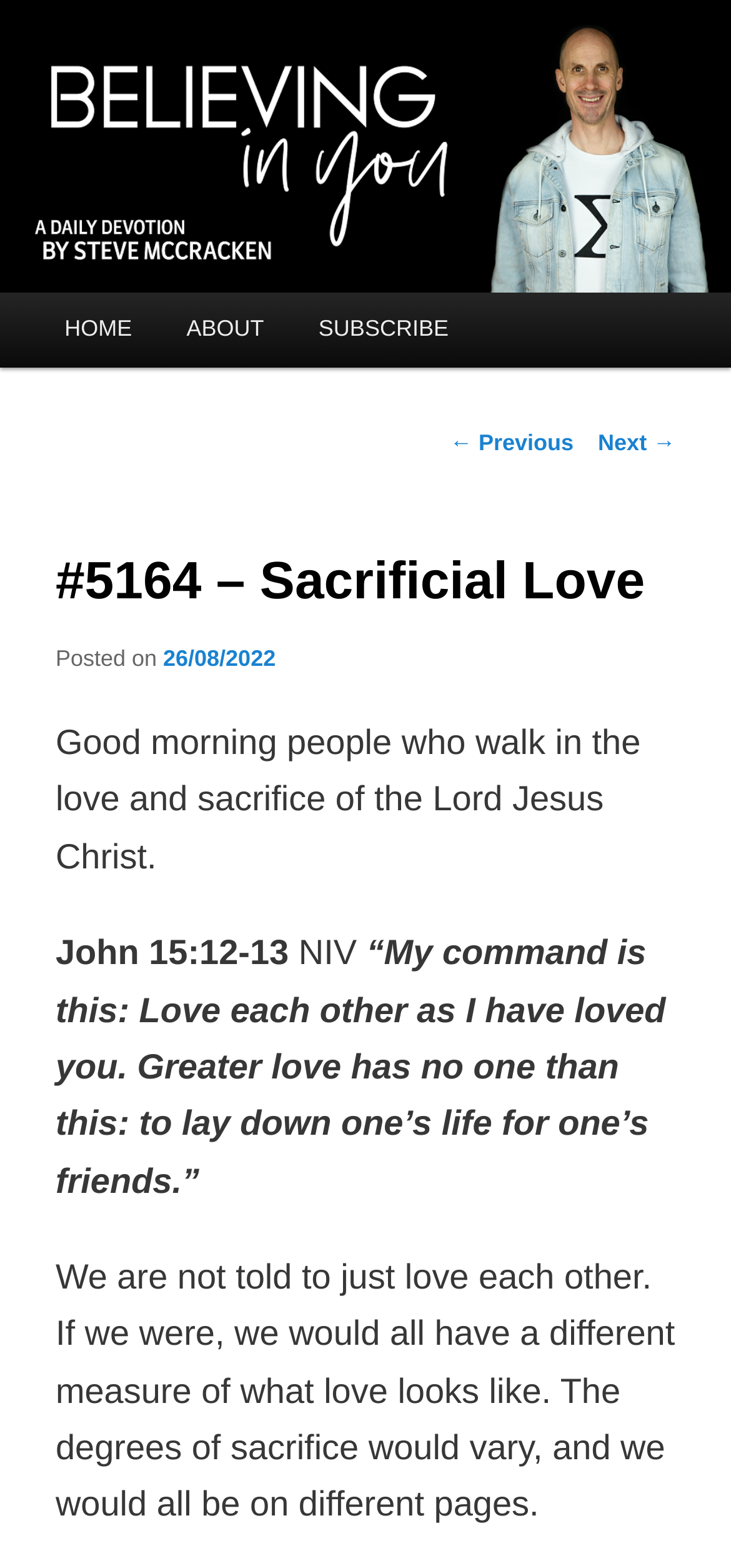Please provide a comprehensive response to the question below by analyzing the image: 
What is the Bible verse mentioned in the post?

The Bible verse mentioned in the post can be found in the StaticText elements 'John', '15:12-13', and 'NIV' which are siblings of each other.